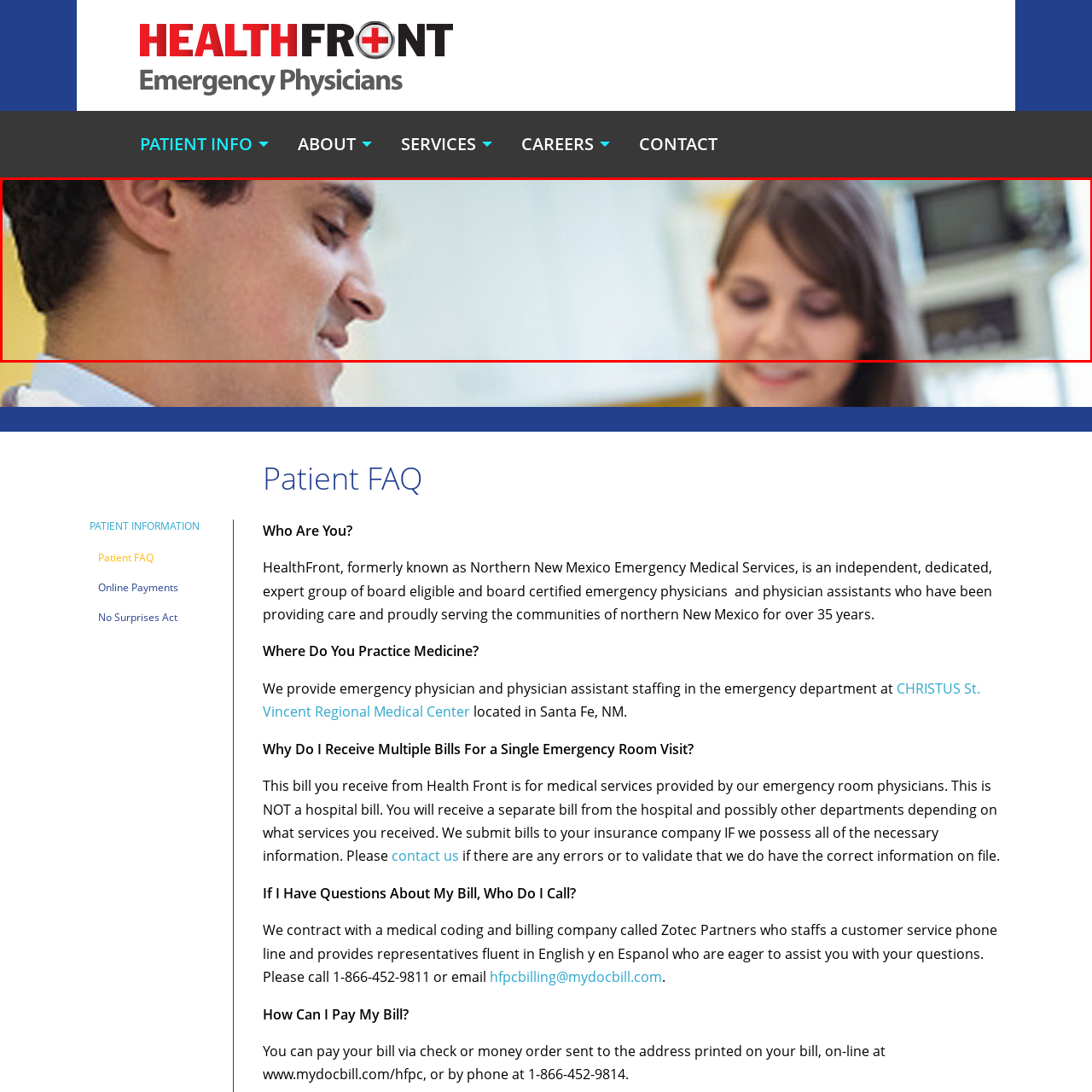Explain in detail the content of the image enclosed by the red outline.

The image features two healthcare professionals engaged in a collaborative discussion, likely in a medical environment. The scene captures a male physician interacting with a female colleague, suggesting a moment of teamwork or consultation. The background appears to be a clinical setting, possibly with medical equipment faintly visible, indicating their focus on patient care and collaboration. Their expressions and posture convey a sense of dedication and professionalism, highlighting the supportive atmosphere typical of healthcare practices like HealthFront Emergency Physicians.